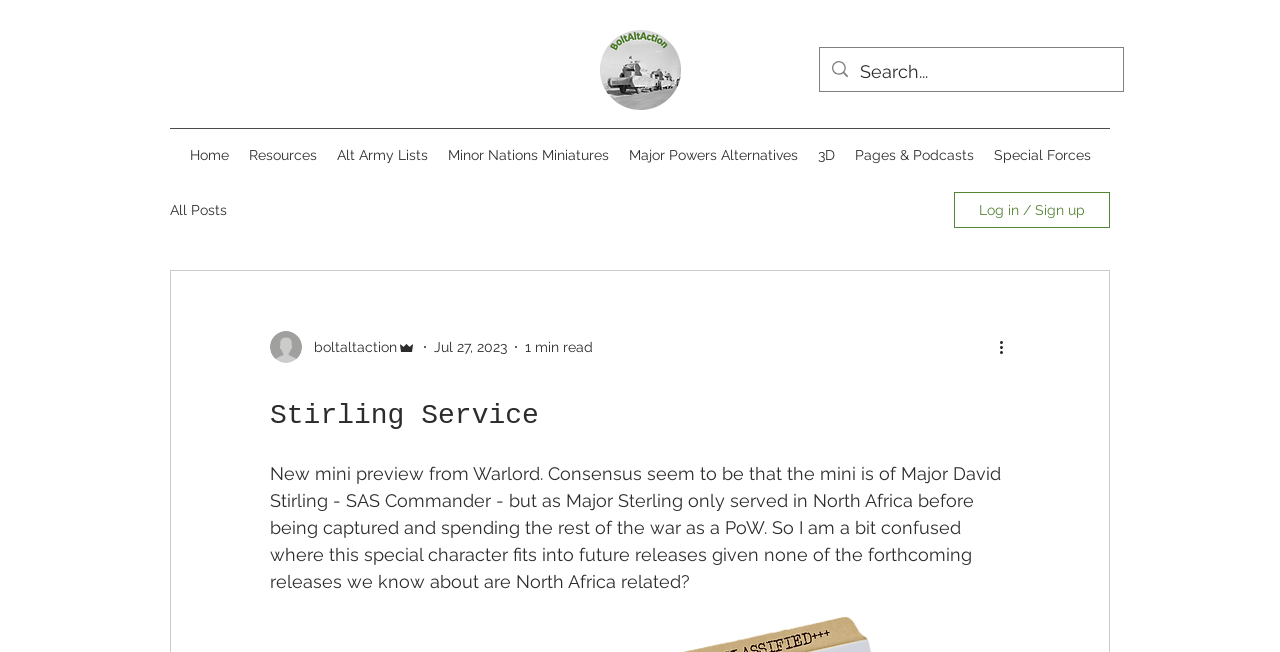Pinpoint the bounding box coordinates of the element you need to click to execute the following instruction: "Go to Home page". The bounding box should be represented by four float numbers between 0 and 1, in the format [left, top, right, bottom].

[0.14, 0.215, 0.186, 0.261]